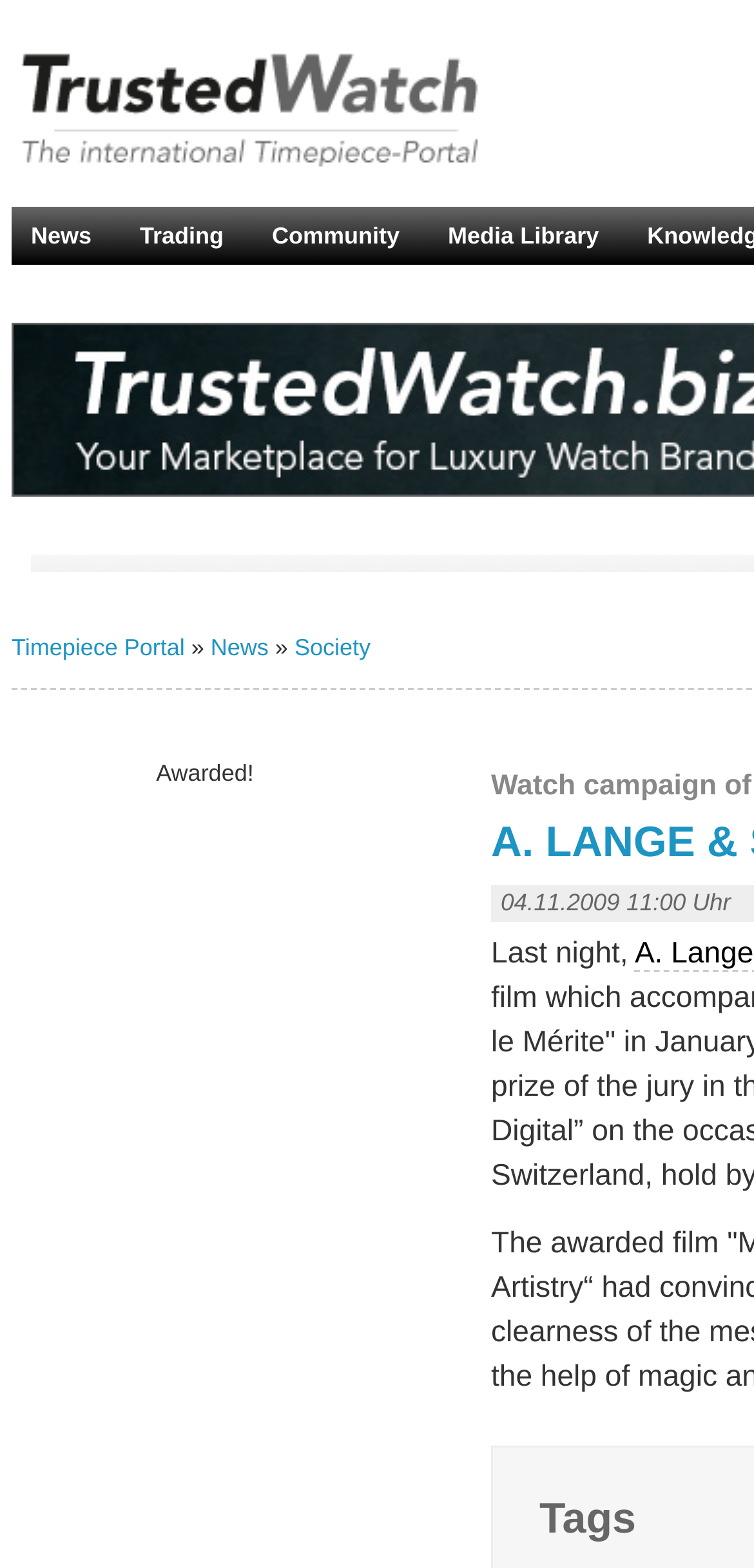Please find the bounding box coordinates of the element that needs to be clicked to perform the following instruction: "Check the 'Media Library'". The bounding box coordinates should be four float numbers between 0 and 1, represented as [left, top, right, bottom].

[0.568, 0.131, 0.82, 0.168]